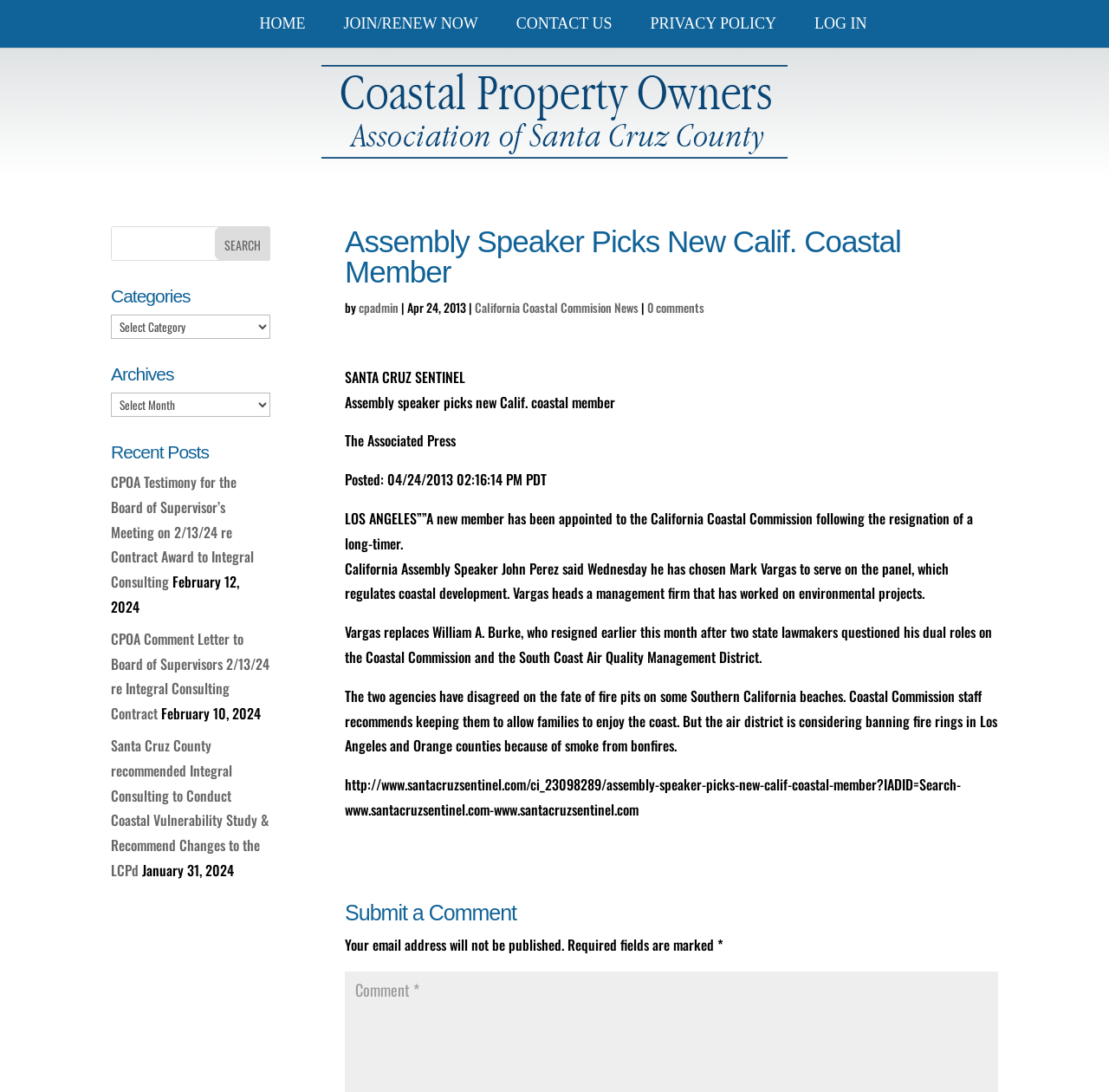Who appointed Mark Vargas to the California Coastal Commission?
Please ensure your answer is as detailed and informative as possible.

According to the article, Assembly Speaker John Perez has chosen Mark Vargas to serve on the California Coastal Commission, which regulates coastal development.